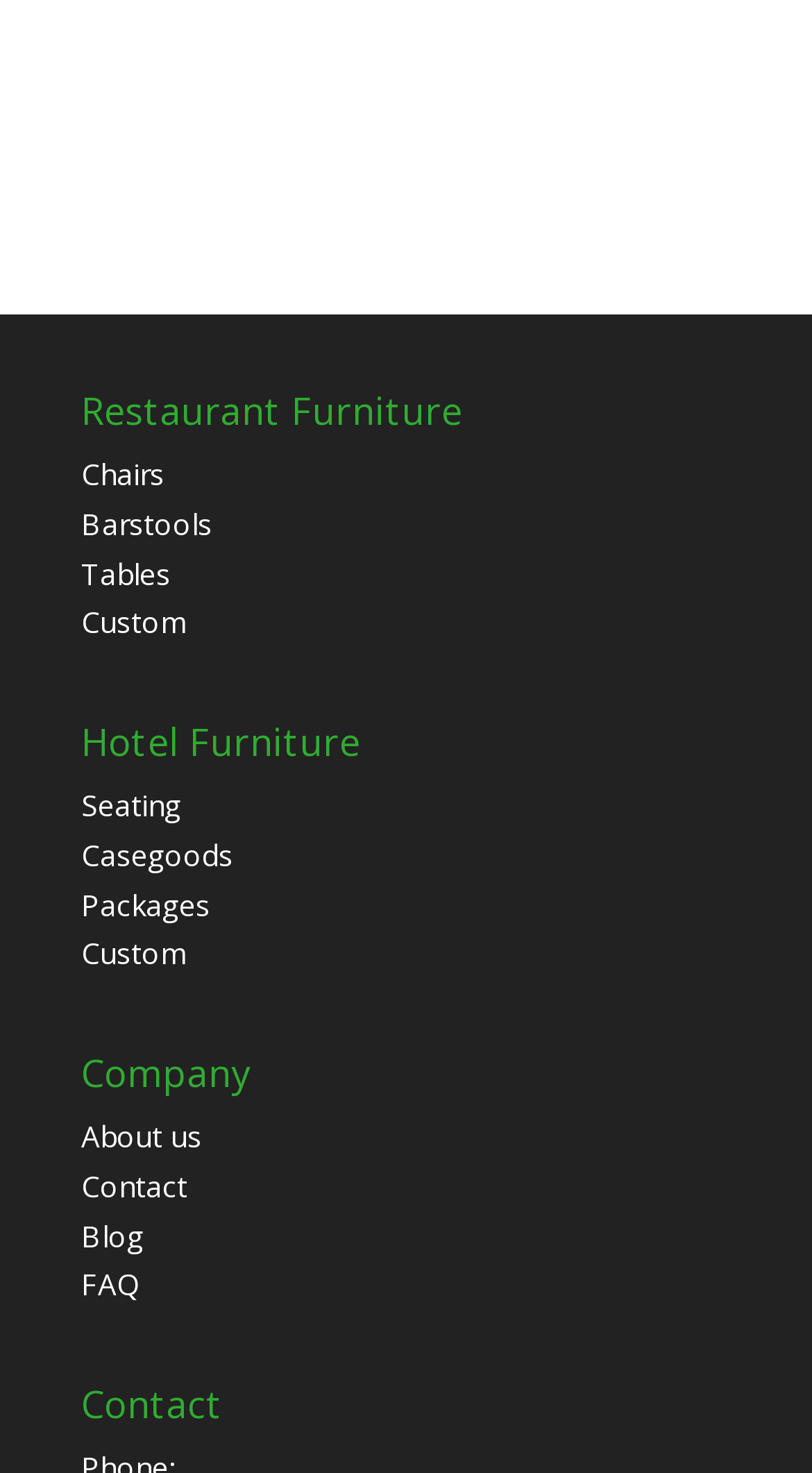How many categories are listed under 'Restaurant Furniture'?
Answer the question with a detailed explanation, including all necessary information.

Under the 'Restaurant Furniture' heading, there are five categories listed: 'Chairs', 'Barstools', 'Tables', 'Custom', and the link to 'Restaurant Furniture' itself.